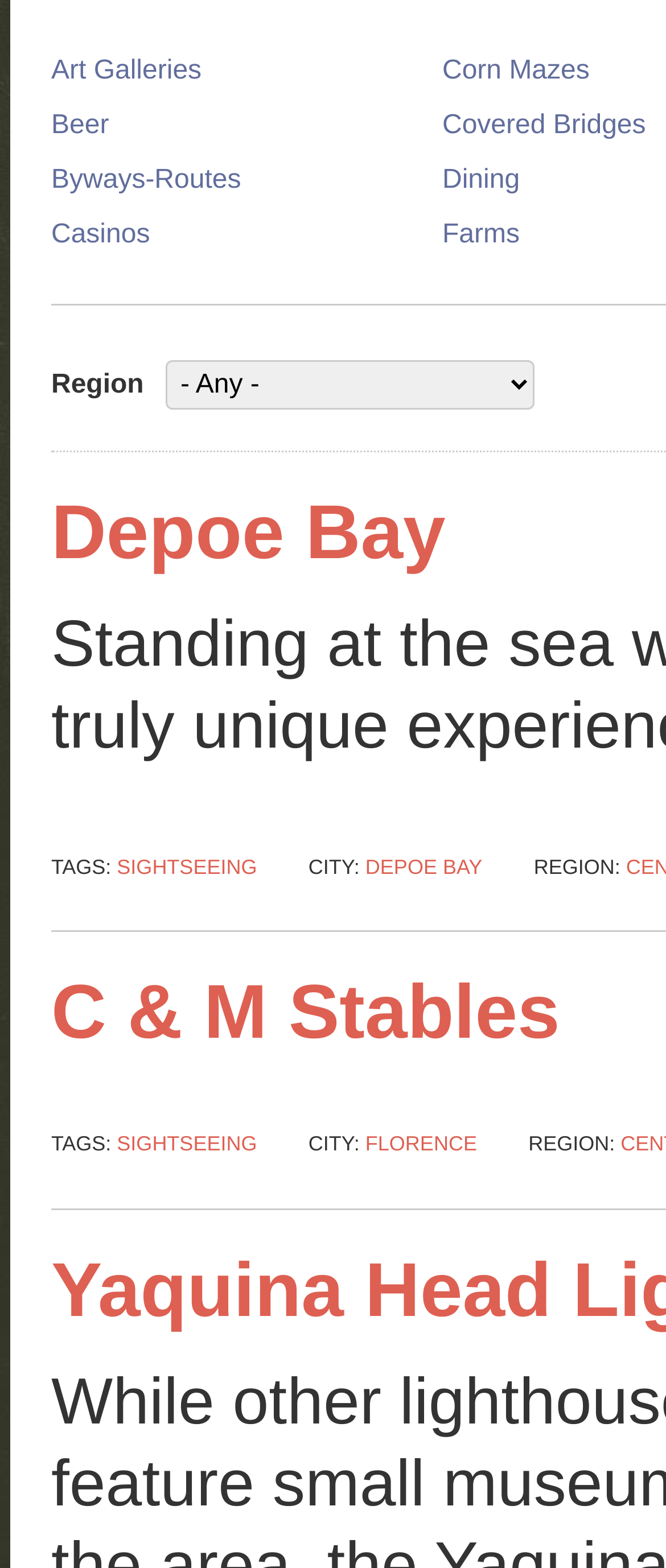Identify the bounding box for the given UI element using the description provided. Coordinates should be in the format (top-left x, top-left y, bottom-right x, bottom-right y) and must be between 0 and 1. Here is the description: C & M Stables

[0.077, 0.62, 0.841, 0.673]